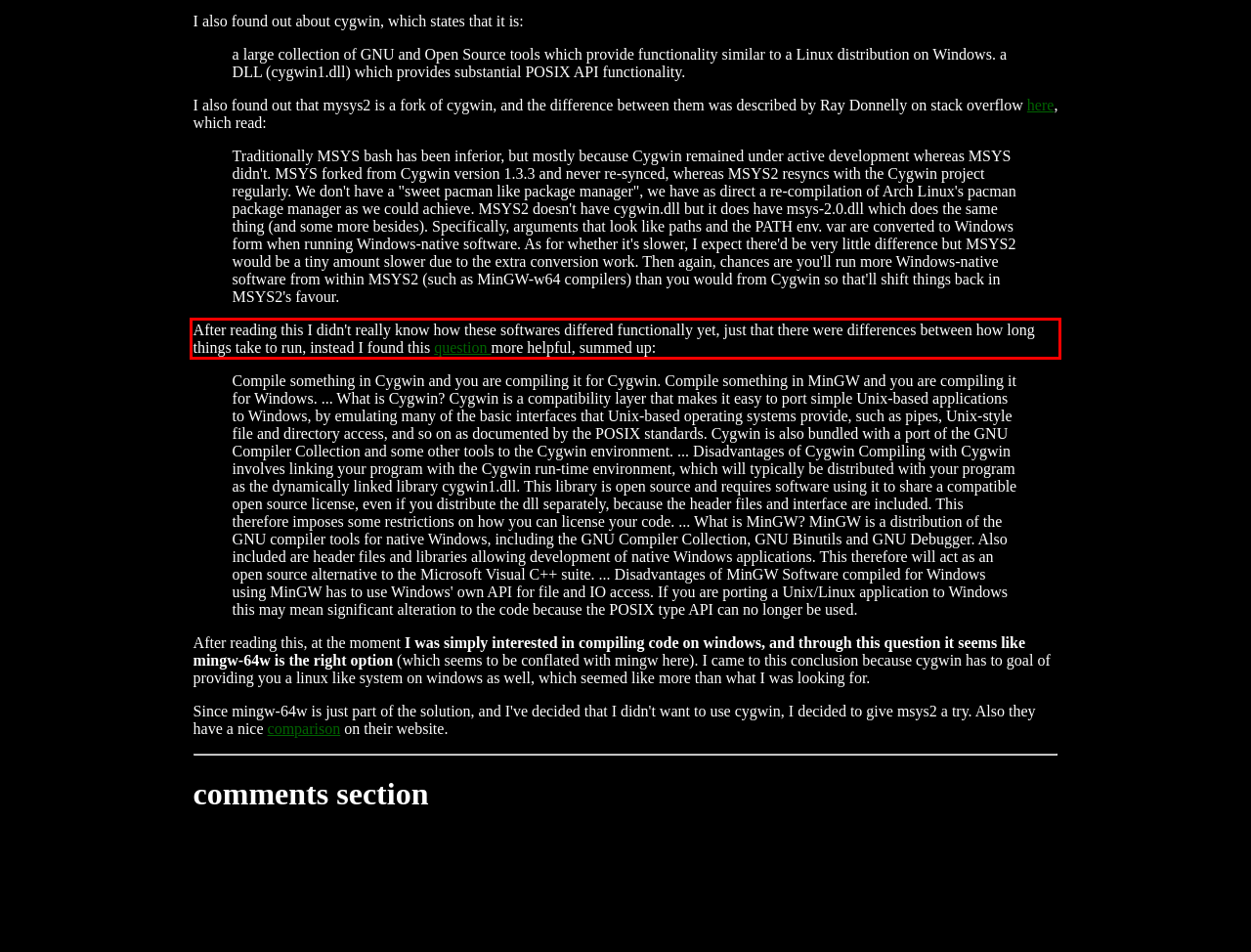Please perform OCR on the text within the red rectangle in the webpage screenshot and return the text content.

After reading this I didn't really know how these softwares differed functionally yet, just that there were differences between how long things take to run, instead I found this question more helpful, summed up: